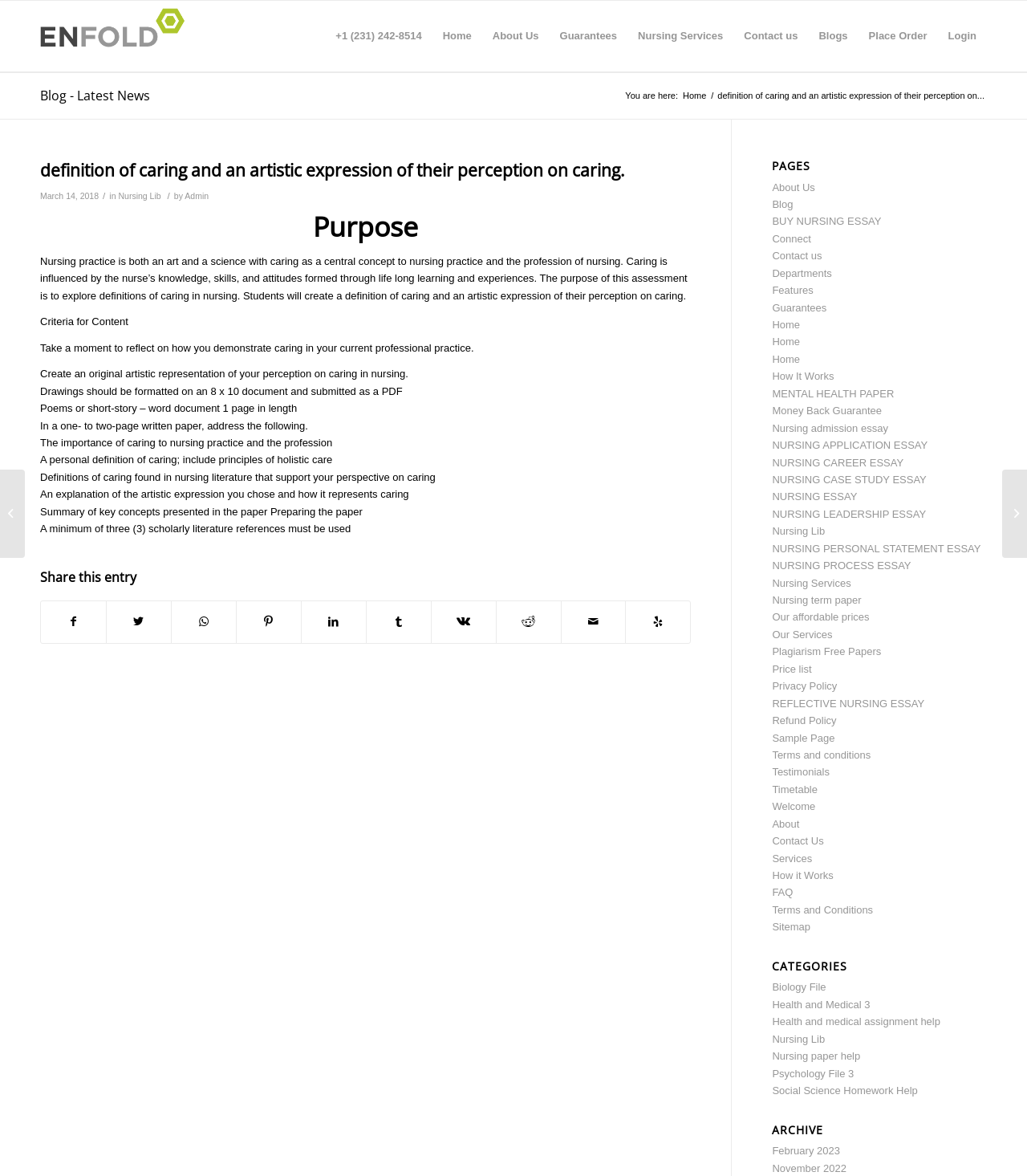Can you find and generate the webpage's heading?

definition of caring and an artistic expression of their perception on caring.